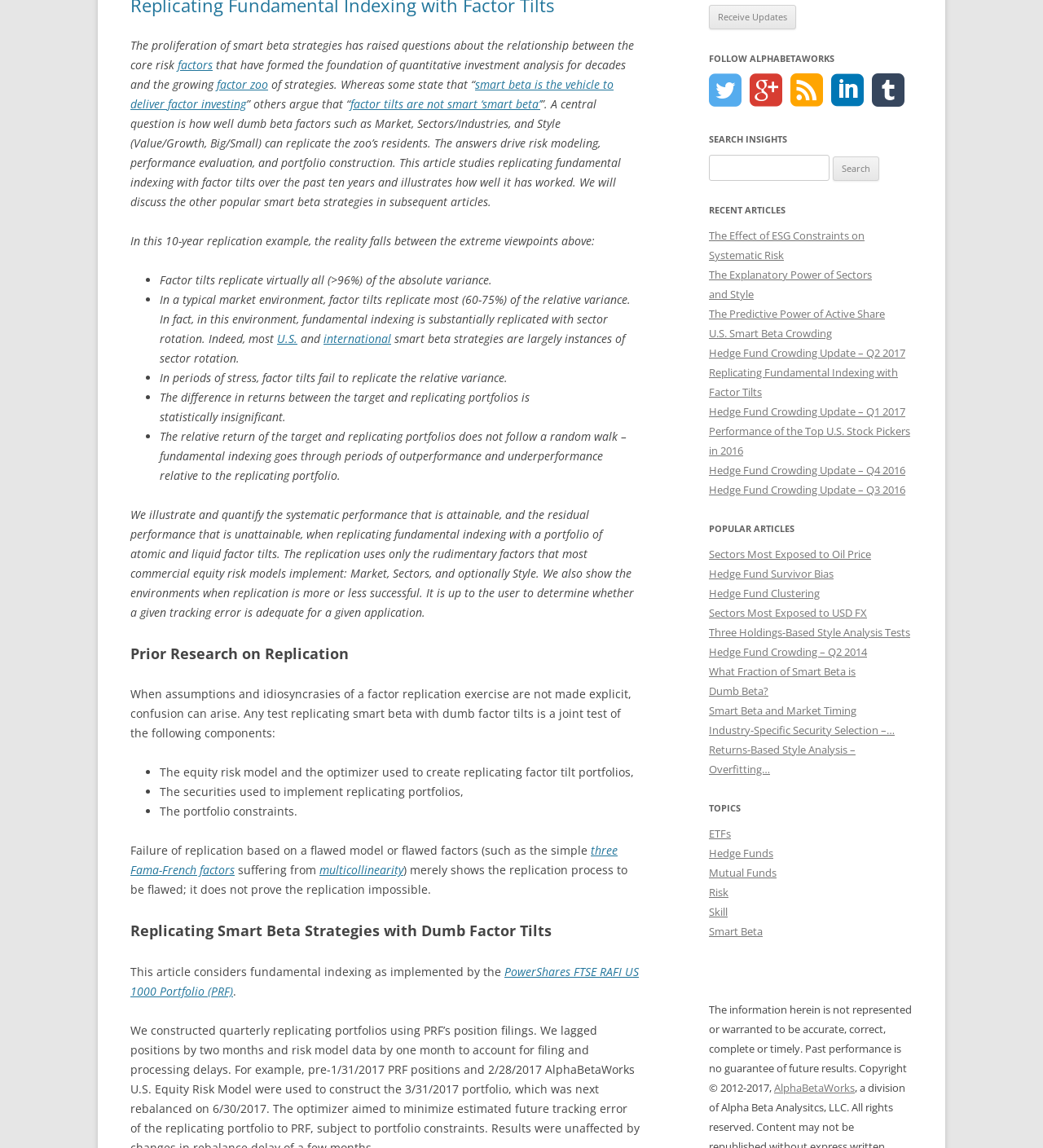Using floating point numbers between 0 and 1, provide the bounding box coordinates in the format (top-left x, top-left y, bottom-right x, bottom-right y). Locate the UI element described here: Hedge Fund Survivor Bias

[0.68, 0.493, 0.799, 0.506]